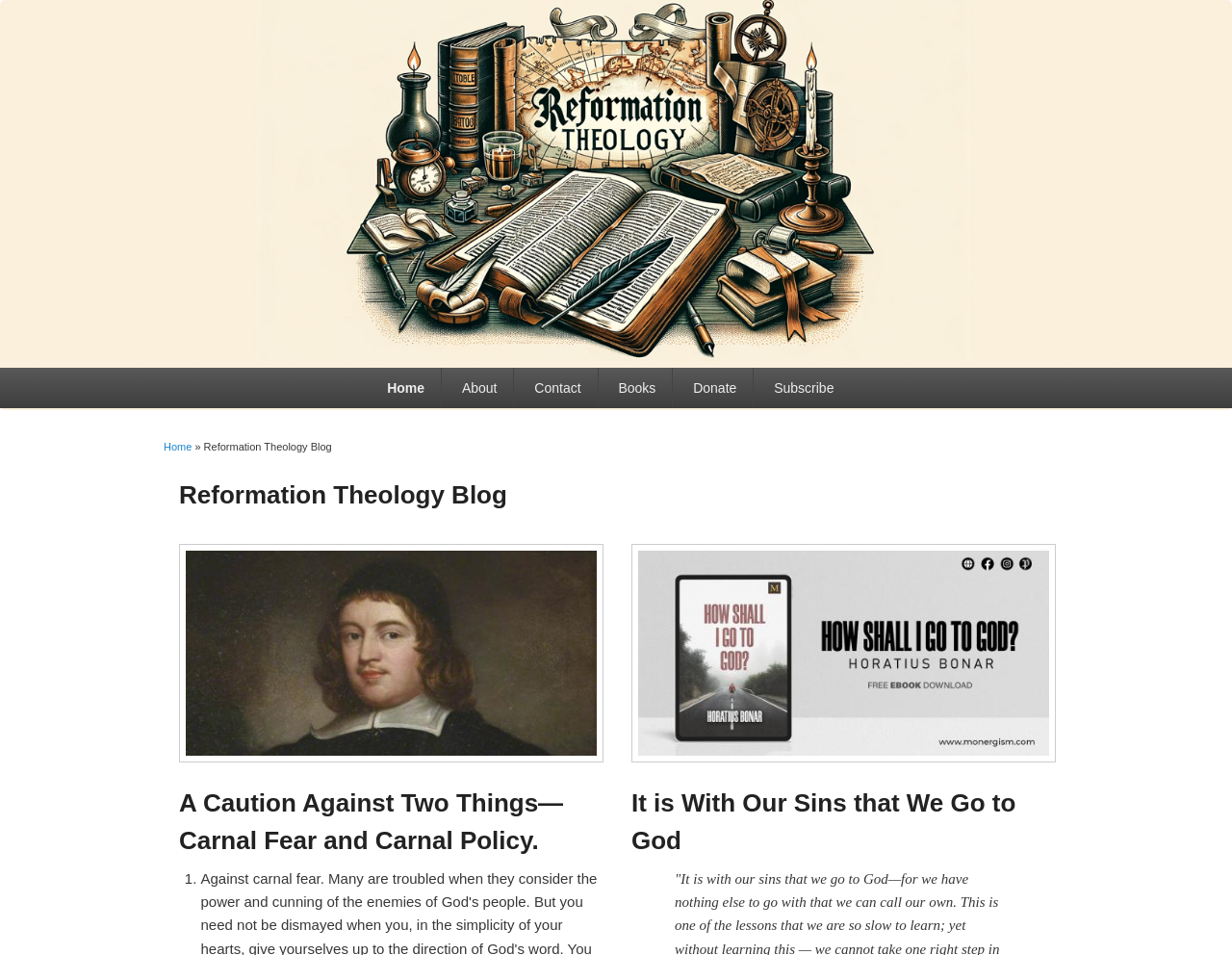Find the bounding box coordinates of the area that needs to be clicked in order to achieve the following instruction: "go to home page". The coordinates should be specified as four float numbers between 0 and 1, i.e., [left, top, right, bottom].

[0.03, 0.364, 0.97, 0.381]